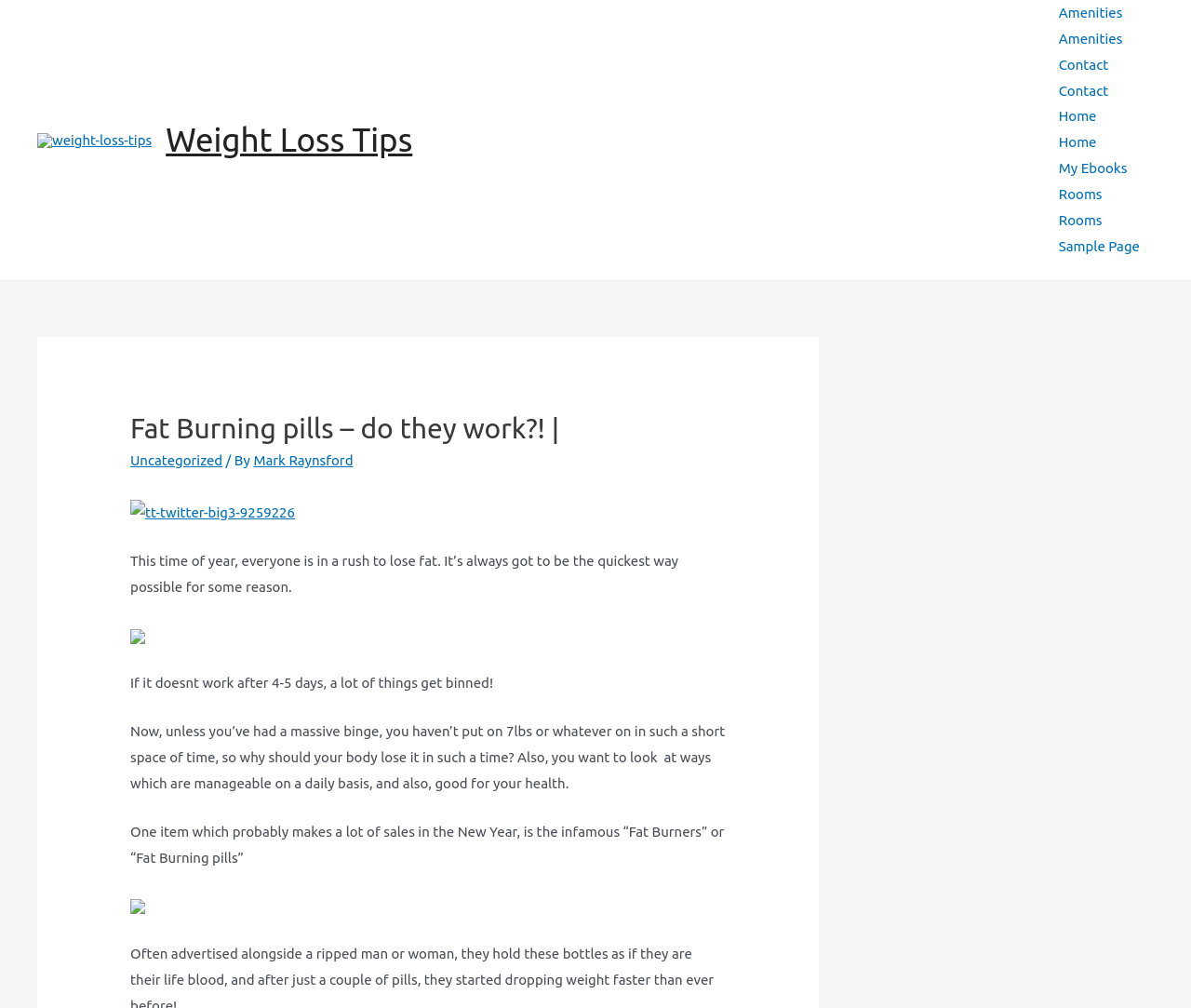Locate the bounding box for the described UI element: "My Ebooks". Ensure the coordinates are four float numbers between 0 and 1, formatted as [left, top, right, bottom].

[0.877, 0.154, 0.969, 0.18]